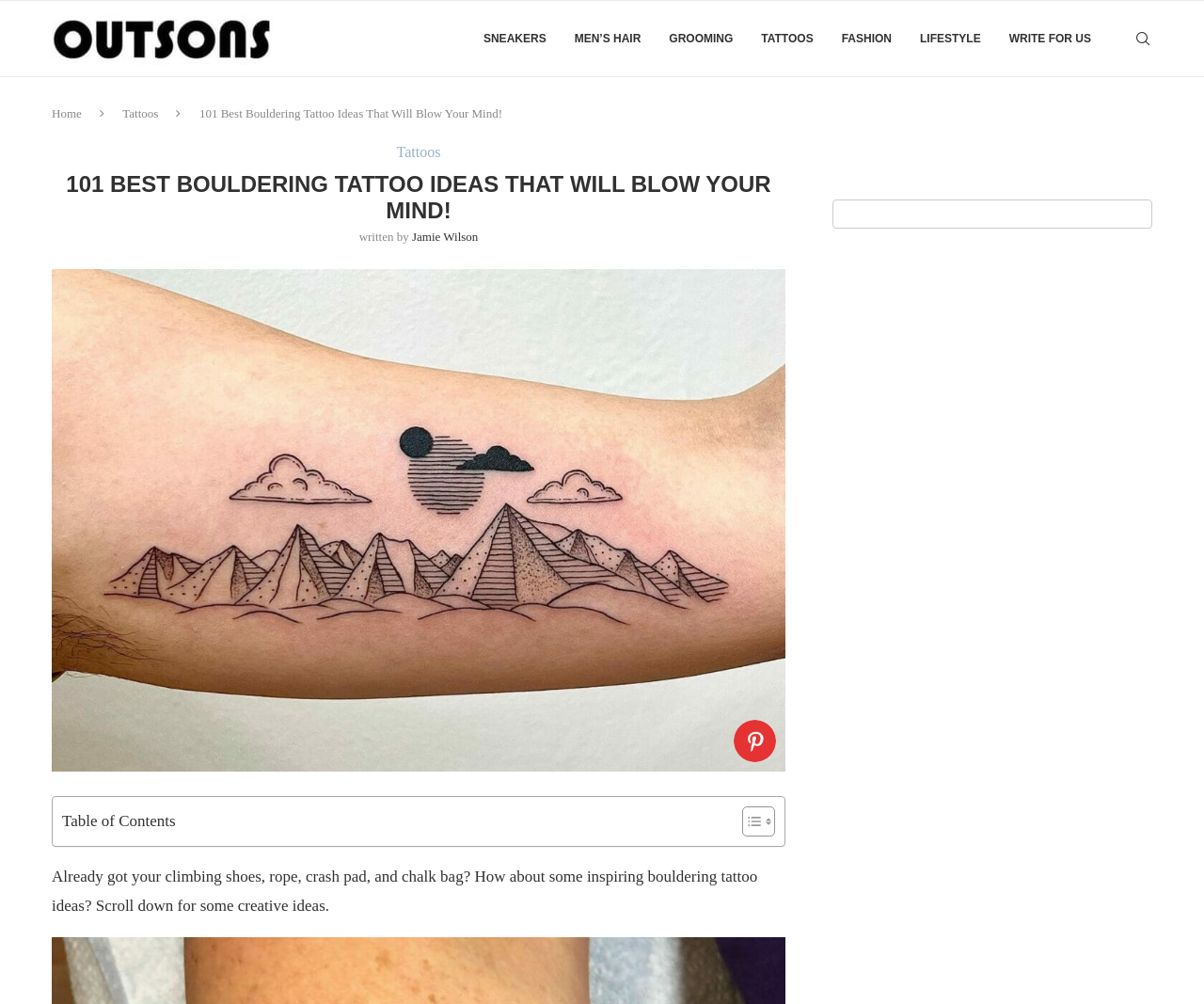Who is the author of the article?
Deliver a detailed and extensive answer to the question.

The text 'written by Jamie Wilson' appears below the title of the article, indicating that Jamie Wilson is the author.